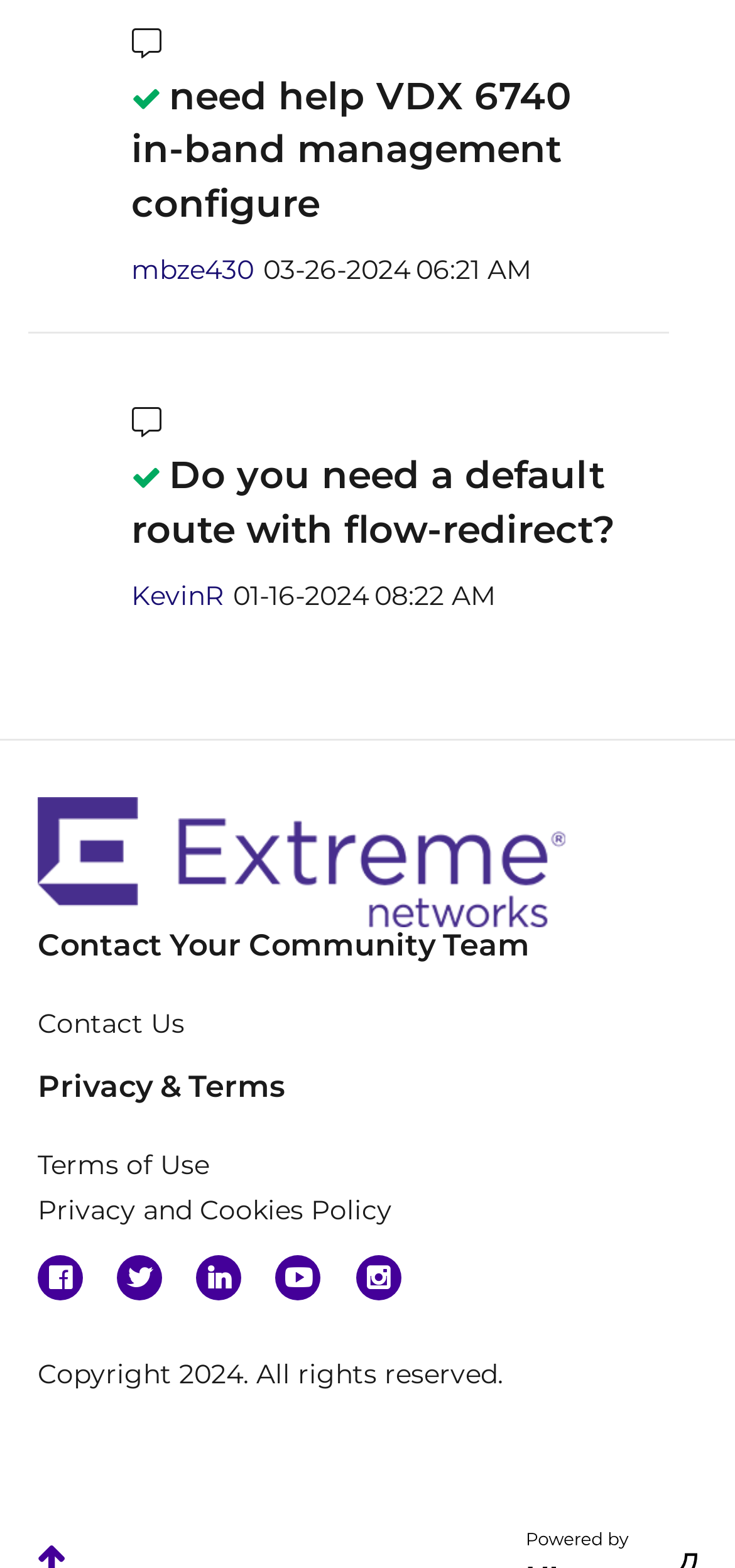Find the bounding box coordinates for the element that must be clicked to complete the instruction: "View the 'Personalized Baseball Player Metal Sign' image". The coordinates should be four float numbers between 0 and 1, indicated as [left, top, right, bottom].

None